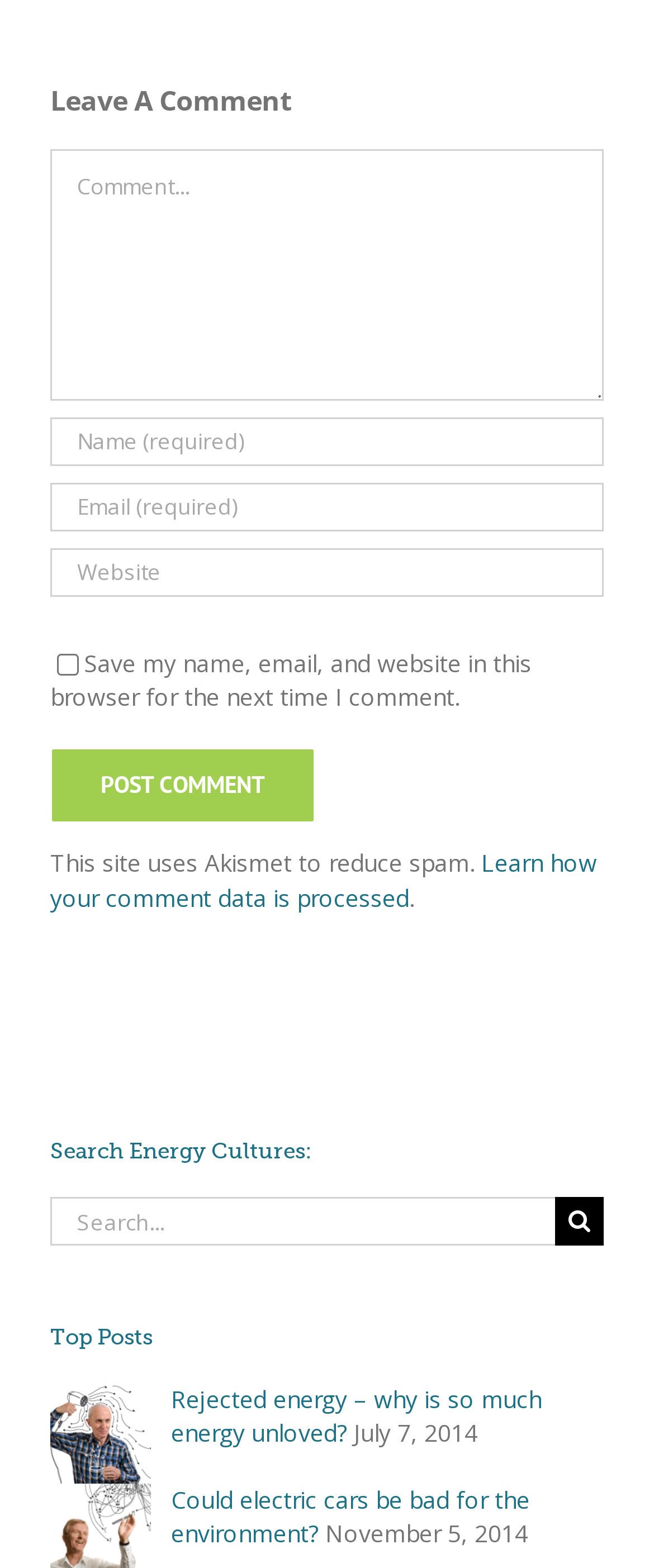How many posts are listed under 'Top Posts'?
Provide a thorough and detailed answer to the question.

The 'Top Posts' section lists two articles, each with a title, image, and date. The titles are 'Rejected energy – why is so much energy unloved?' and 'Could electric cars be bad for the environment?'.